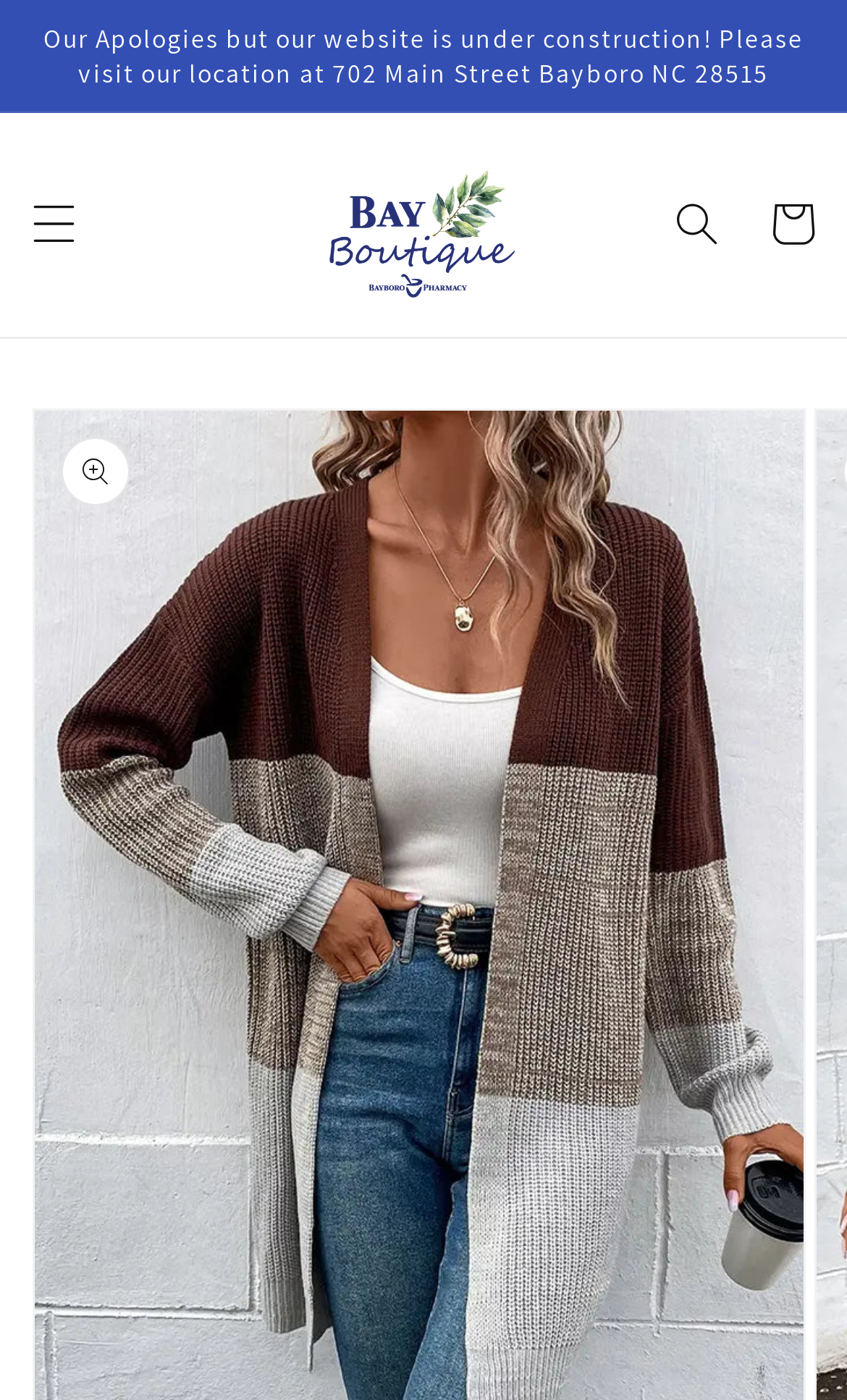Locate and extract the headline of this webpage.

Robin's Nest Sweater